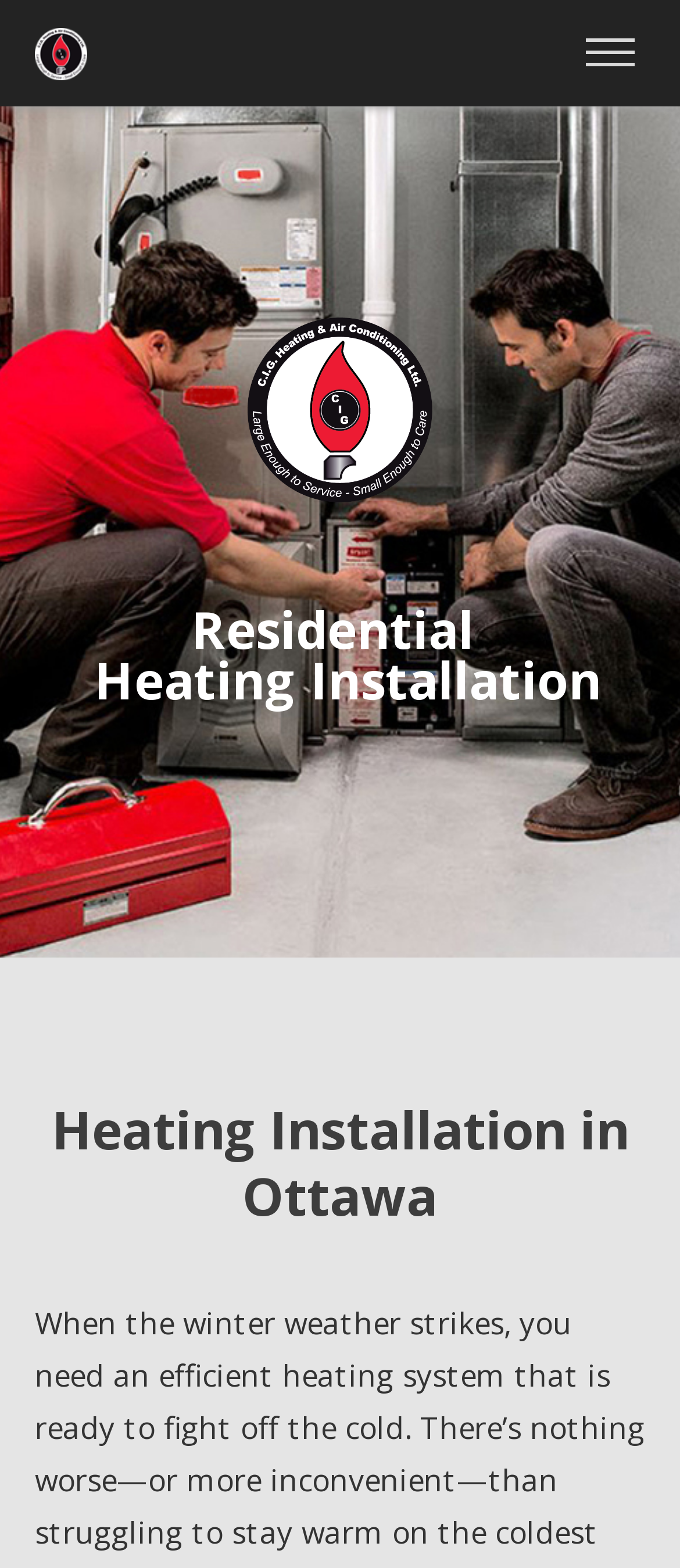Where is the company located?
Please describe in detail the information shown in the image to answer the question.

The location of the company can be found in the heading 'Heating Installation in Ottawa', which suggests that the company is located in Ottawa.